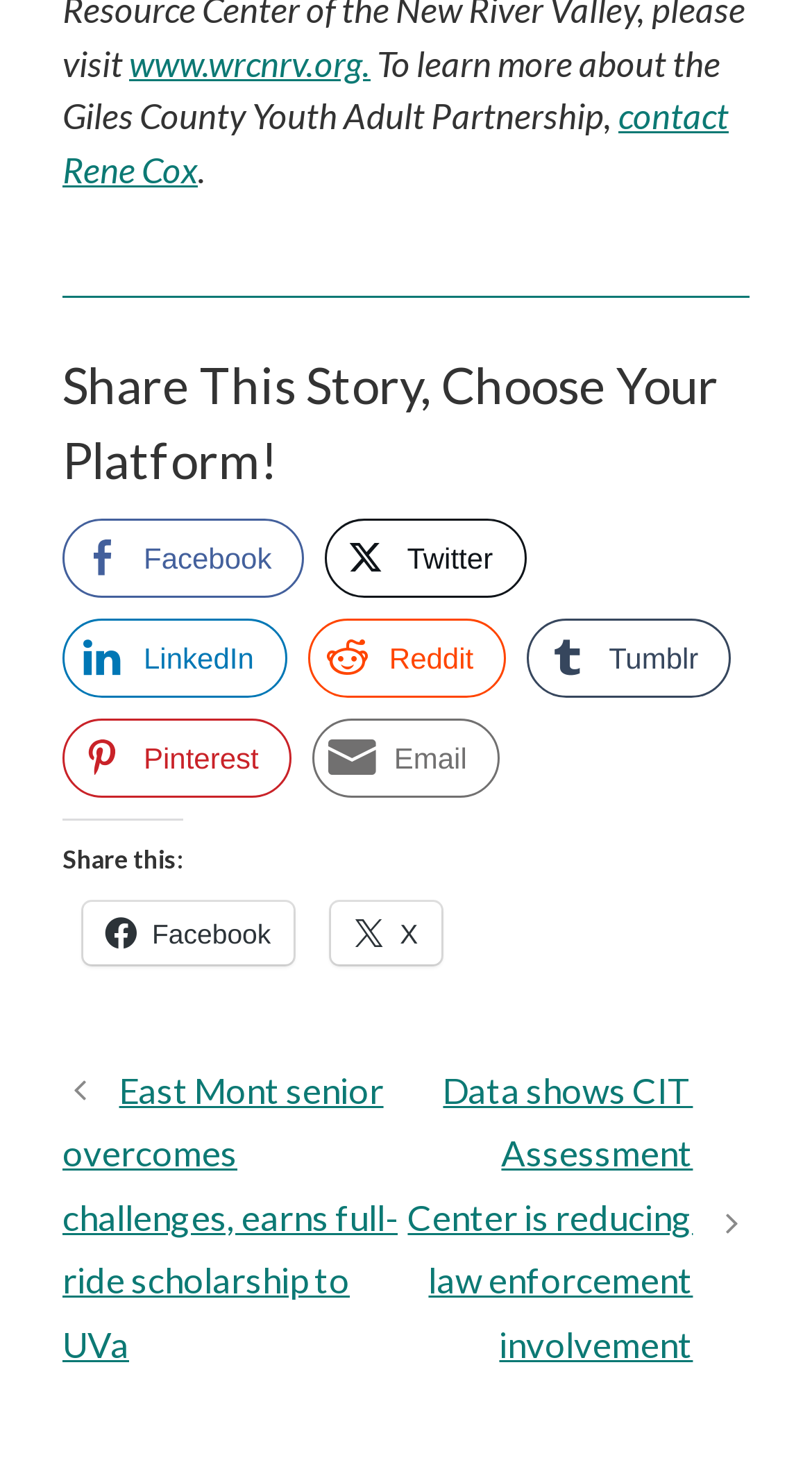Find the bounding box coordinates of the element I should click to carry out the following instruction: "Contact Rene Cox".

[0.077, 0.063, 0.897, 0.129]